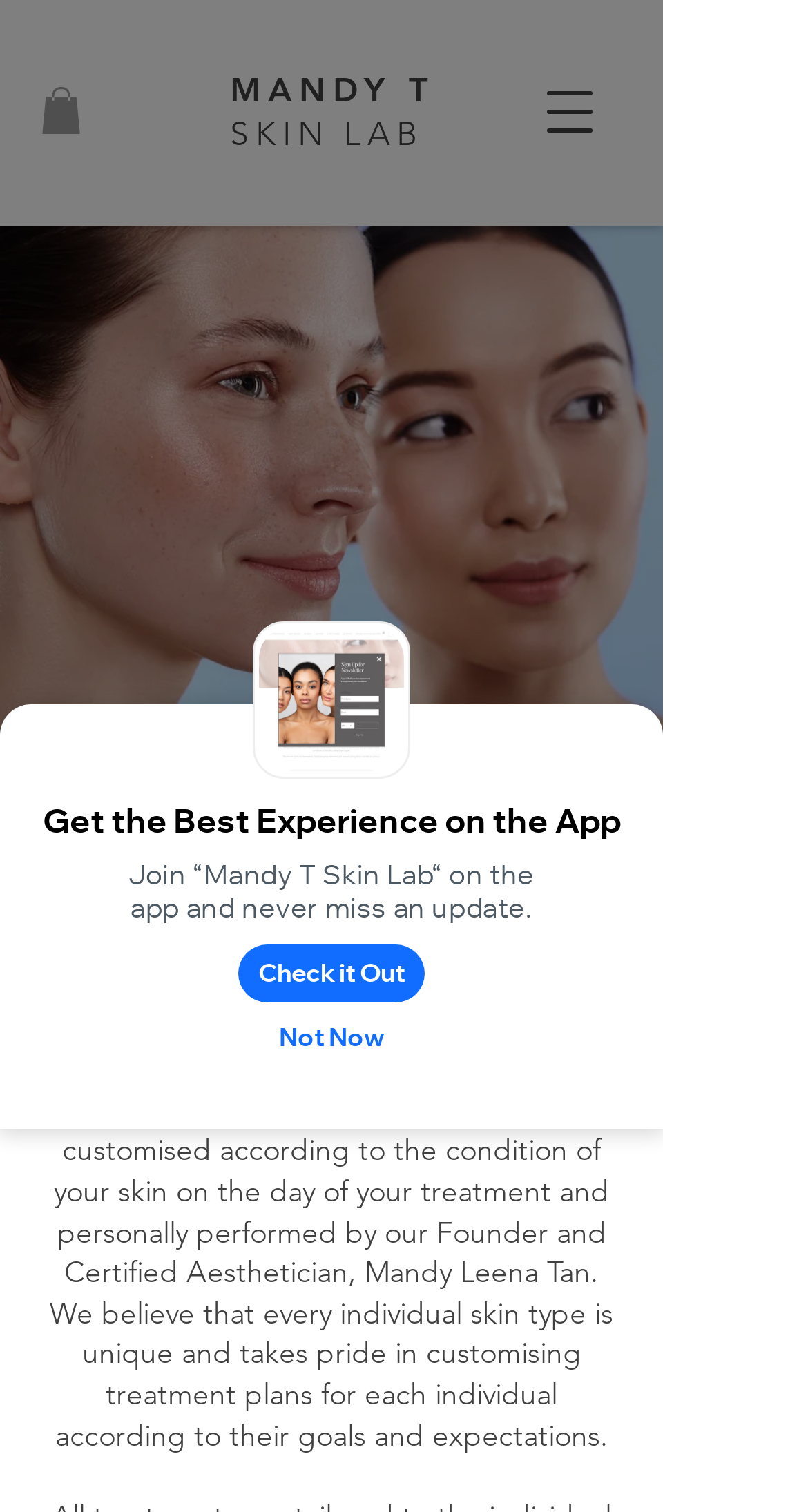What is the purpose of the app mentioned on the webpage?
Make sure to answer the question with a detailed and comprehensive explanation.

The text 'Join “Mandy T Skin Lab“ on the app and never miss an update.' suggests that the app is used to receive updates from Mandy T Skin Lab.